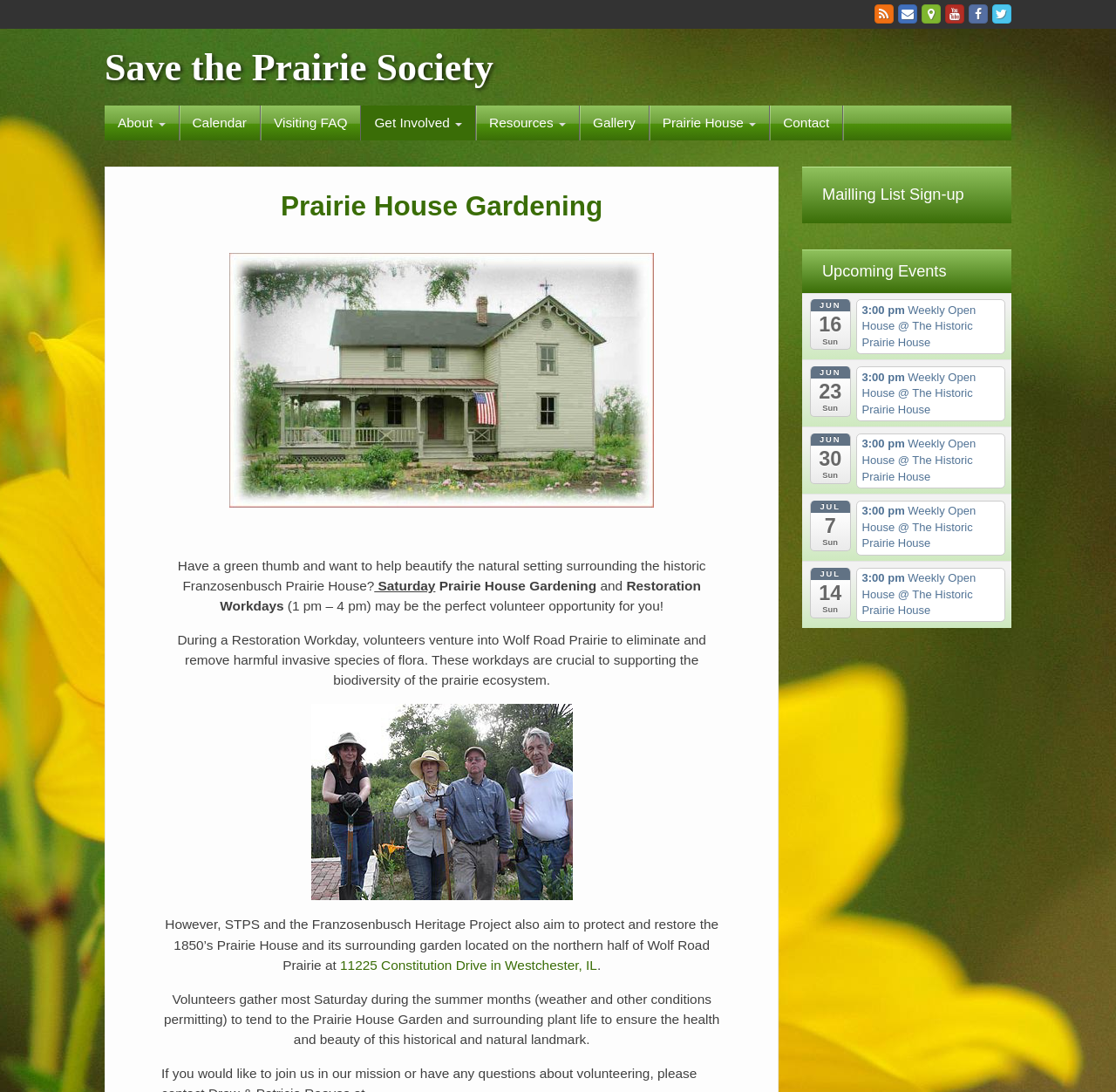Locate the bounding box coordinates of the segment that needs to be clicked to meet this instruction: "Learn more about Prairie House Gardening".

[0.094, 0.042, 0.442, 0.081]